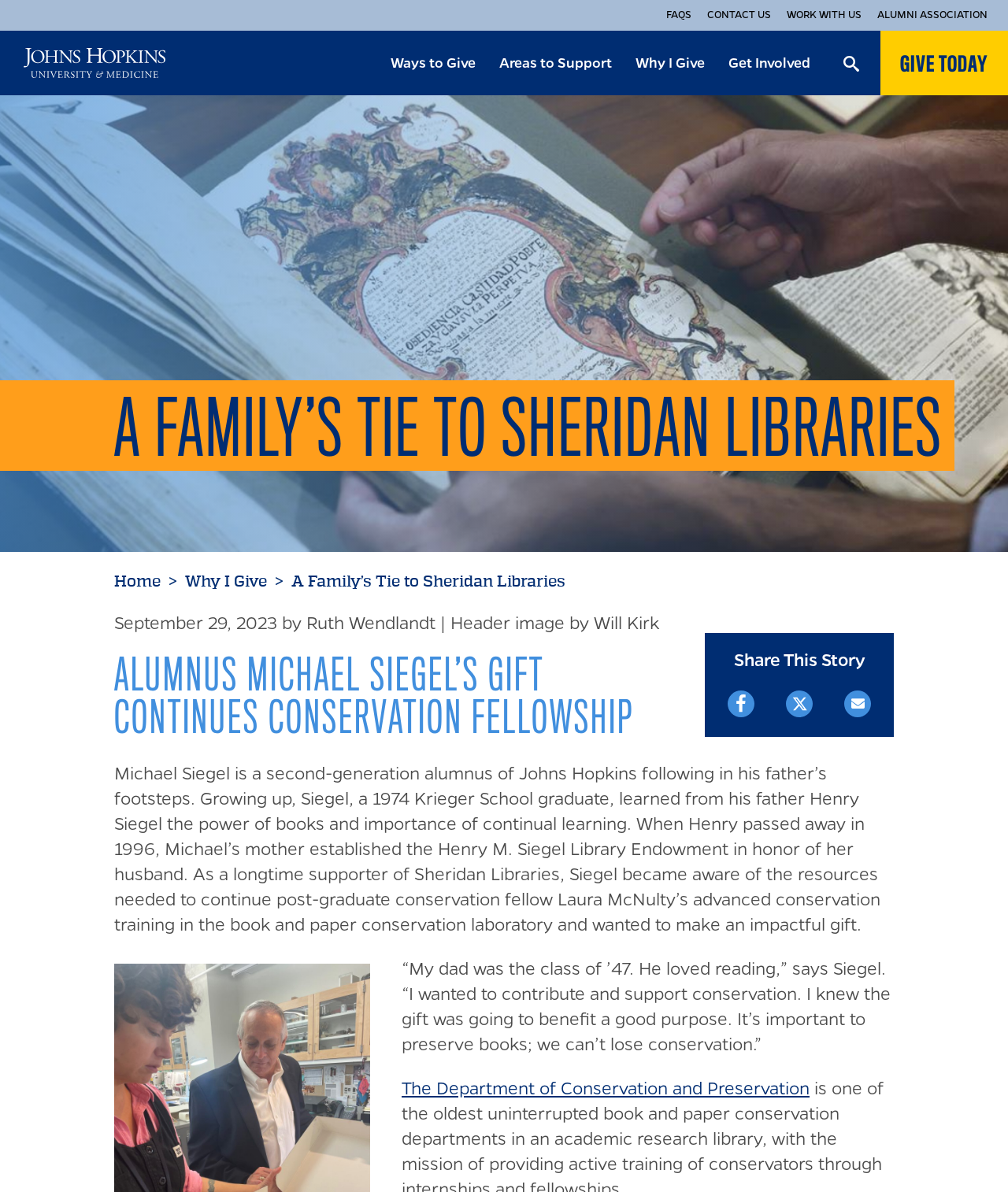Give a detailed account of the webpage.

This webpage is about a family's tie to Sheridan Libraries and their contribution to the conservation fellowship. At the top, there is a logo on the left and a navigation menu on the right, which includes links to "FAQS", "CONTACT US", "WORK WITH US", and "ALUMNI ASSOCIATION". Below the navigation menu, there are several links to different sections of the website, including "Ways to Give", "Areas to Support", "Why I Give", and "Get Involved".

The main content of the webpage is divided into two sections. The first section has a heading "A FAMILY’S TIE TO SHERIDAN LIBRARIES" and a subheading "ALUMNUS MICHAEL SIEGEL’S GIFT CONTINUES CONSERVATION FELLOWSHIP". Below the heading, there is a paragraph of text describing Michael Siegel's gift to the conservation fellowship in honor of his father. The text also mentions the importance of preserving books and the impact of Siegel's gift.

The second section has a heading "Share This Story" and includes links to share the story on Facebook, Twitter, and Email. There are also three images representing the social media platforms.

On the right side of the webpage, there is a call-to-action button "Give Now to Johns Hopkins" with a heading "GIVE TODAY". Below the button, there is a link to "Home" and a breadcrumb trail showing the current page's location in the website's hierarchy.

At the bottom of the webpage, there is a paragraph of text describing Michael Siegel's connection to Johns Hopkins and his motivation for making the gift. There is also a link to "The Department of Conservation and Preservation" at the bottom of the page.